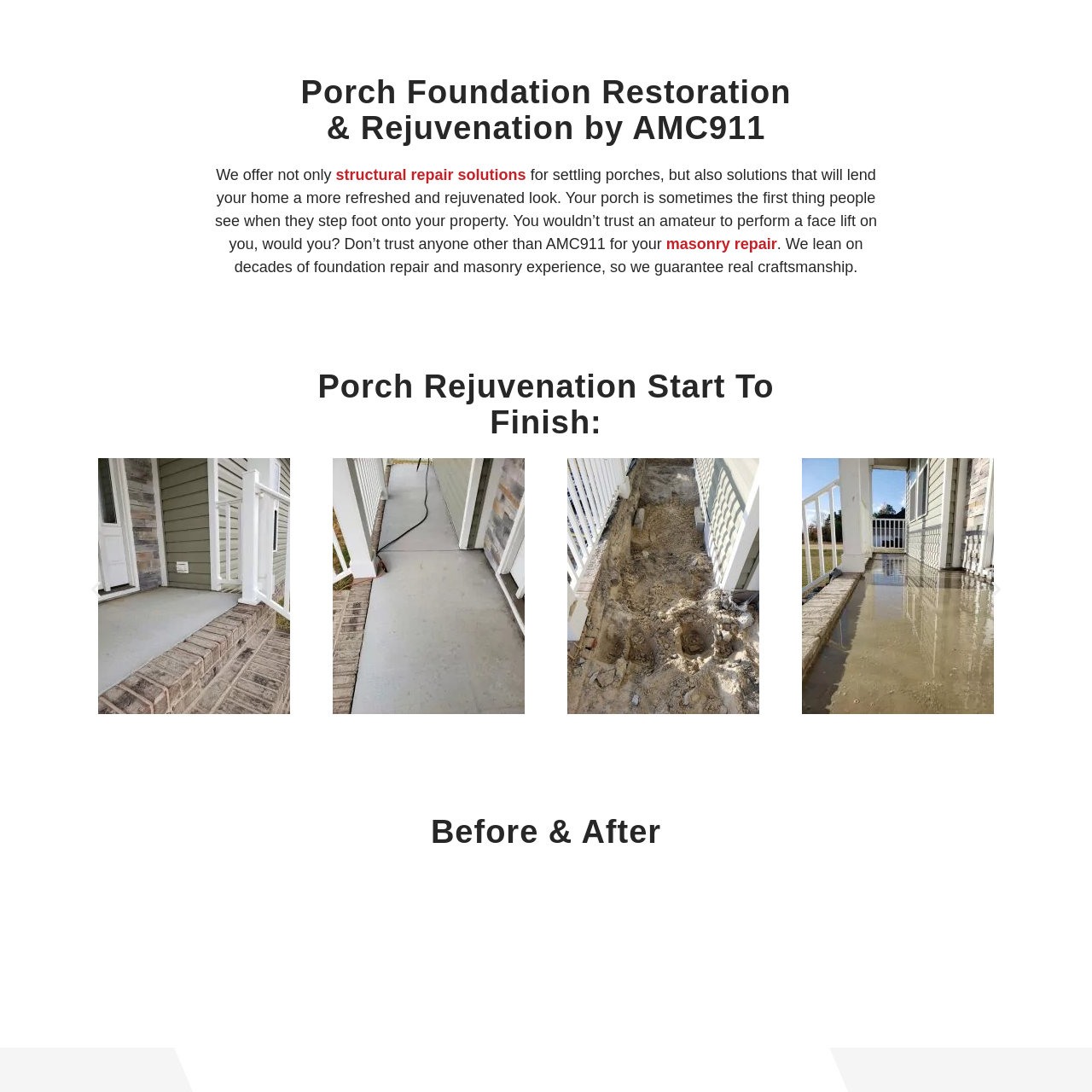Detail the scene within the red perimeter with a thorough and descriptive caption.

The image showcases a porch restoration project, highlighting the expertise of AMC911 in rejuvenating aging porches. It captures the intricate details of the repair work, emphasizing both structural integrity and aesthetic enhancements. The transformation not only ensures safety and longevity but also improves the visual appeal, making a positive first impression on visitors. This image is part of a comprehensive overview of various porch repair solutions offered, illustrating the company's commitment to craftsmanship and quality in home rejuvenation projects.